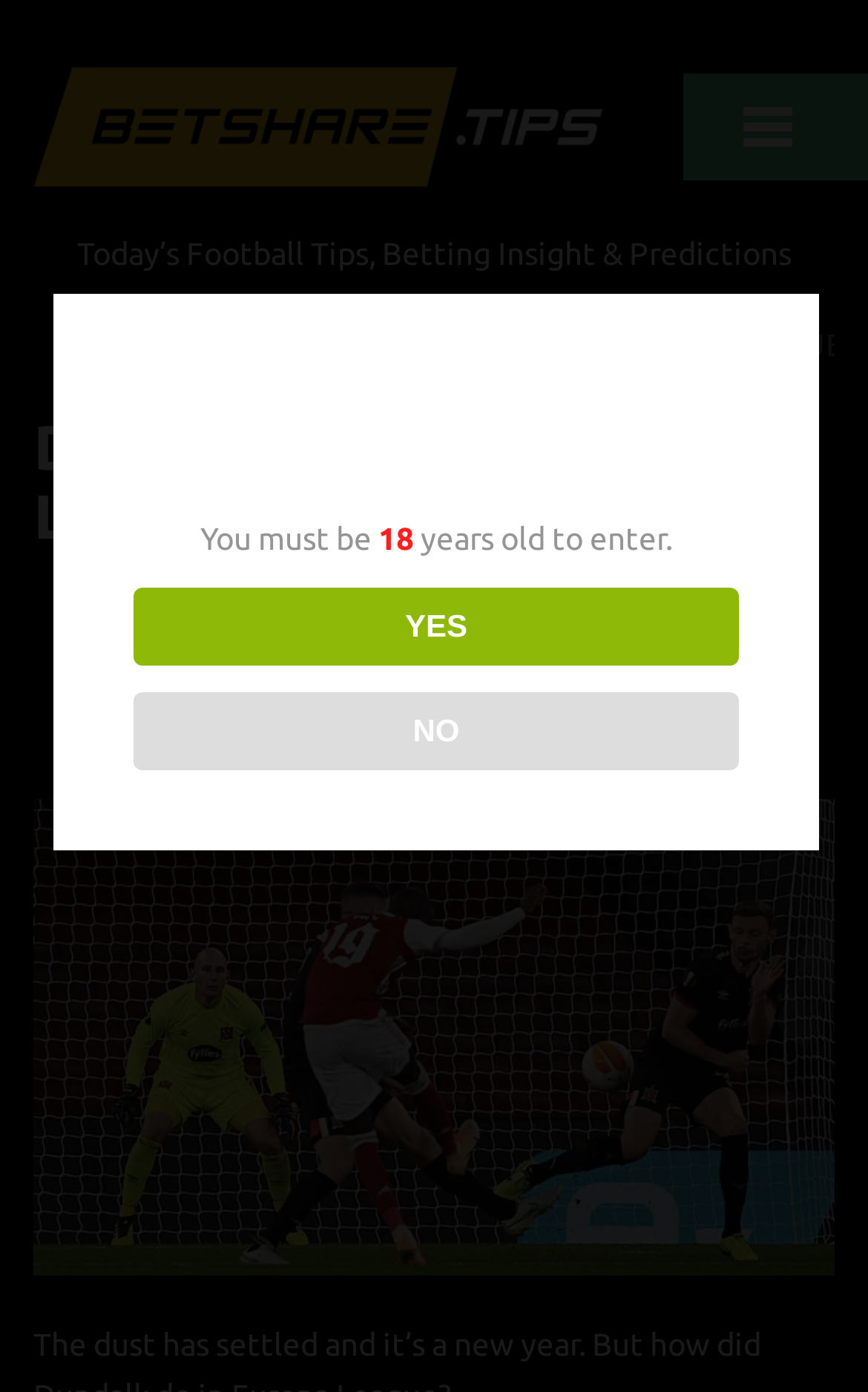Summarize the contents and layout of the webpage in detail.

The webpage is about Dundalk's Europa League adventure, as indicated by the title "DUNDALK’S EUROPA LEAGUE DISASTER?" at the top of the page. The title is centered, spanning almost the entire width of the page.

At the top left corner, there is a logo and a link to "Betshare.tips – Free Football Tips | Football Predictions |", which is accompanied by an image. On the top right corner, there is another link with no text.

Below the title, there are several links and buttons. On the left side, there are links to "Home" and "Editors Corner". The "Editors Corner" link is repeated below, accompanied by a heading with the same text. There is also a category section with a link to "Editors Corner" and a separator.

To the right of the category section, there is a publication information section, which includes the author "Editor" and the publication date "12/01/2021".

Further down, there is an "Age Verification" section, which includes a heading, a paragraph of text, and two buttons labeled "YES" and "NO". The text in this section states that the user must be 18 years old to enter the site.